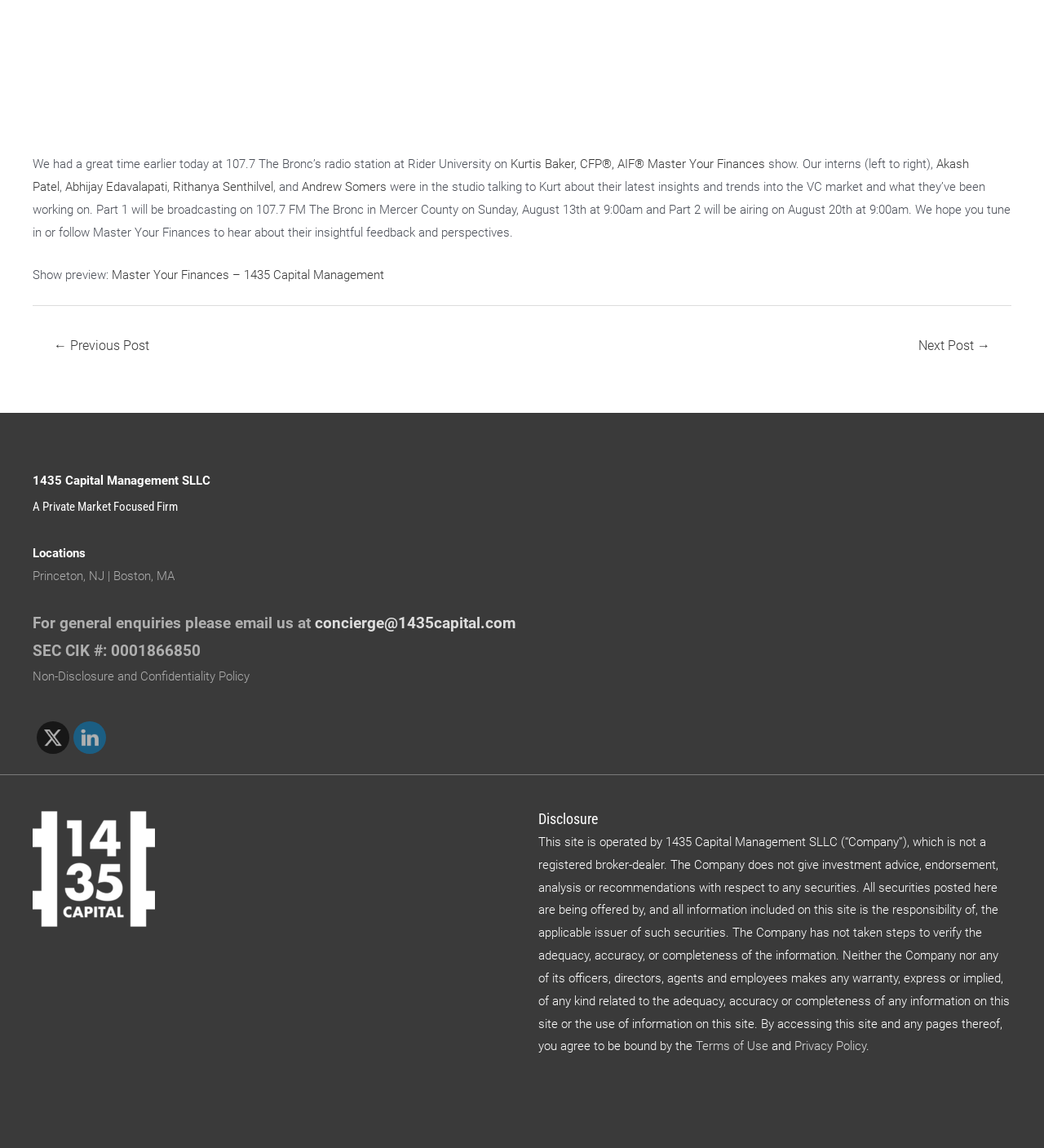Identify the bounding box coordinates of the section to be clicked to complete the task described by the following instruction: "Visit the company's Twitter page". The coordinates should be four float numbers between 0 and 1, formatted as [left, top, right, bottom].

[0.035, 0.446, 0.066, 0.475]